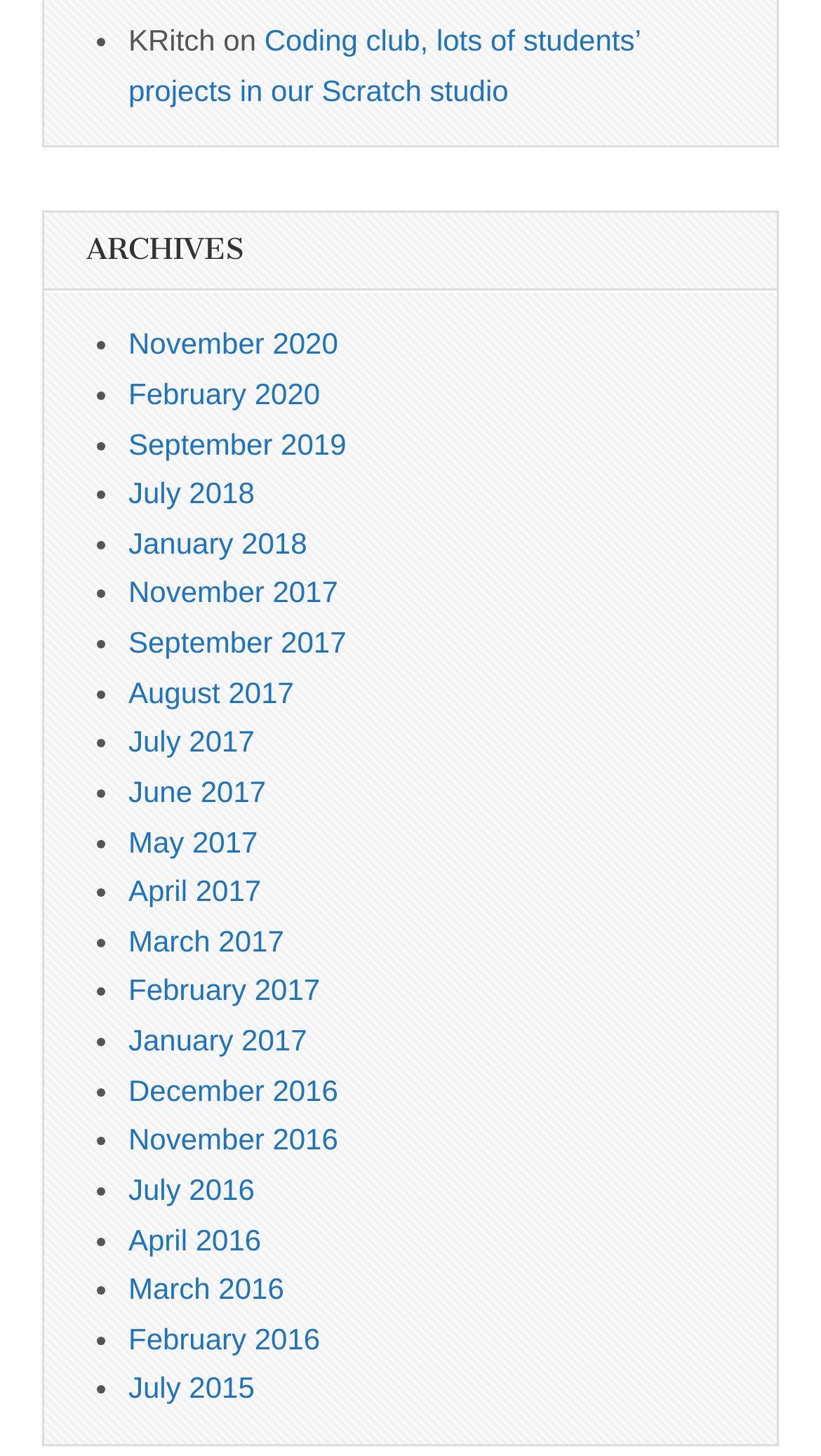Please provide a detailed answer to the question below by examining the image:
What is the name of the coding club?

The name of the coding club can be found in the top-left corner of the webpage, where it says 'KRitch on' followed by a link to the Scratch studio.